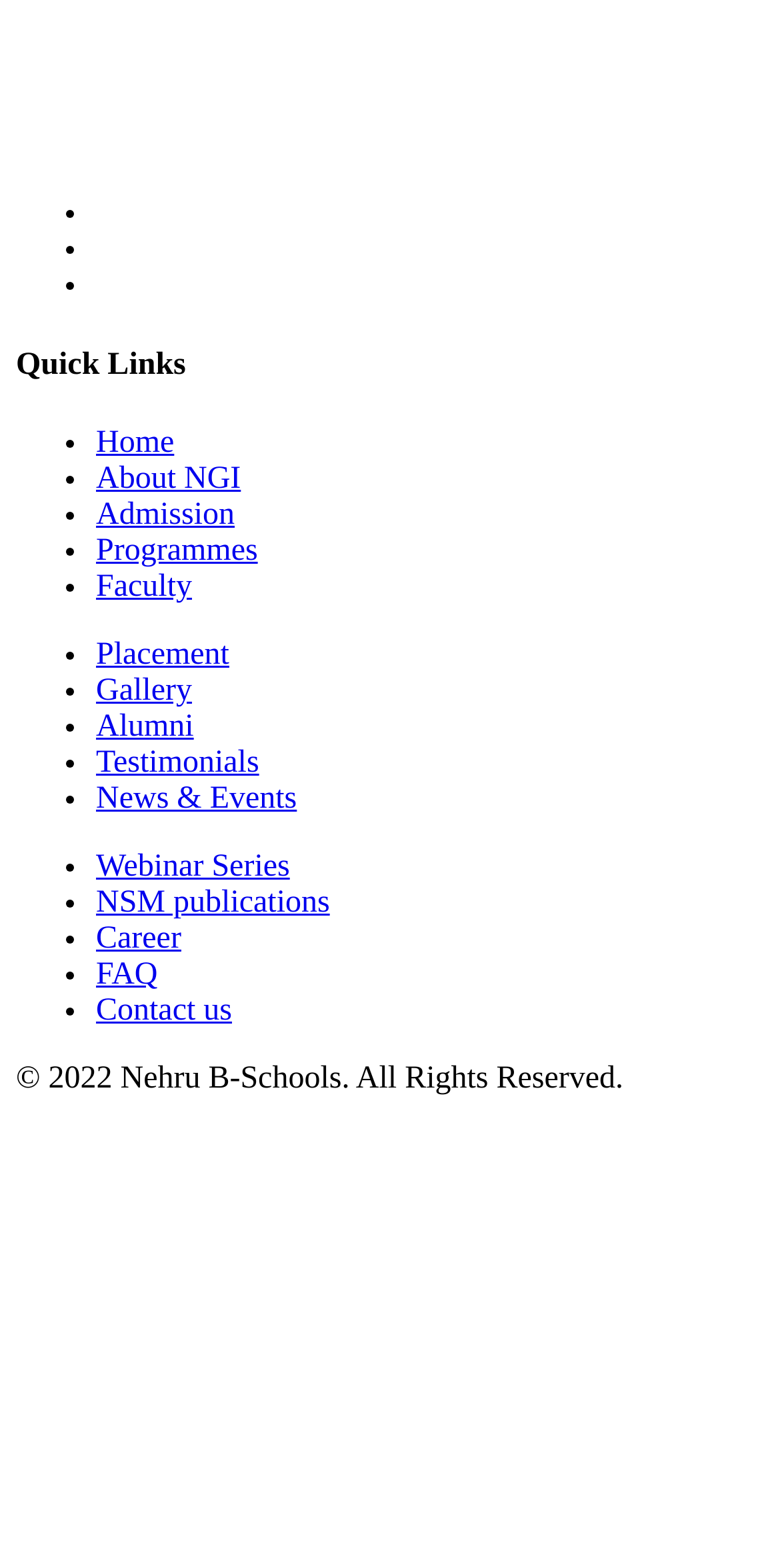Please predict the bounding box coordinates of the element's region where a click is necessary to complete the following instruction: "Go to Admission". The coordinates should be represented by four float numbers between 0 and 1, i.e., [left, top, right, bottom].

[0.123, 0.317, 0.301, 0.339]